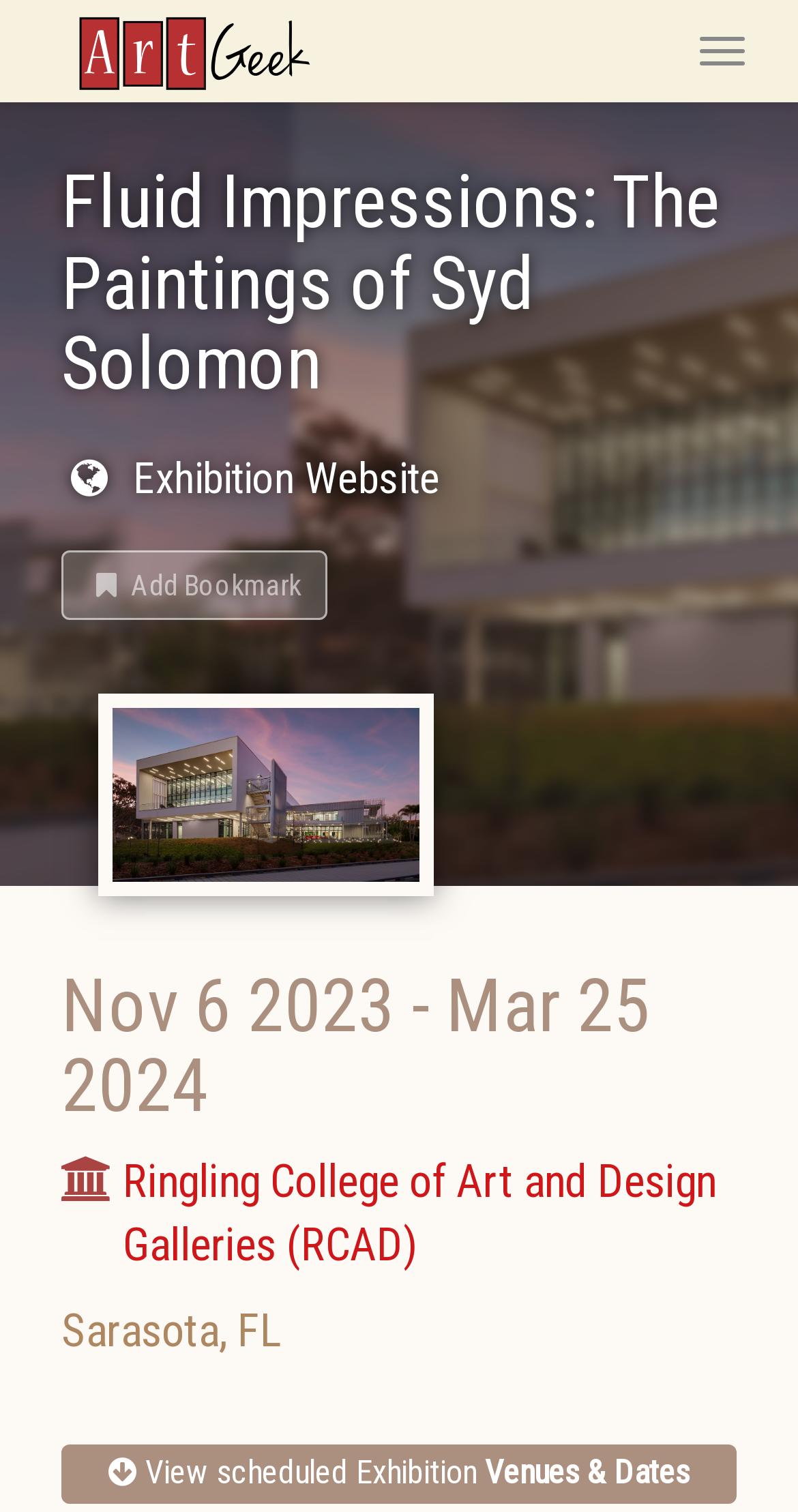Give the bounding box coordinates for the element described as: "ArtGeek".

[0.0, 0.0, 0.436, 0.068]